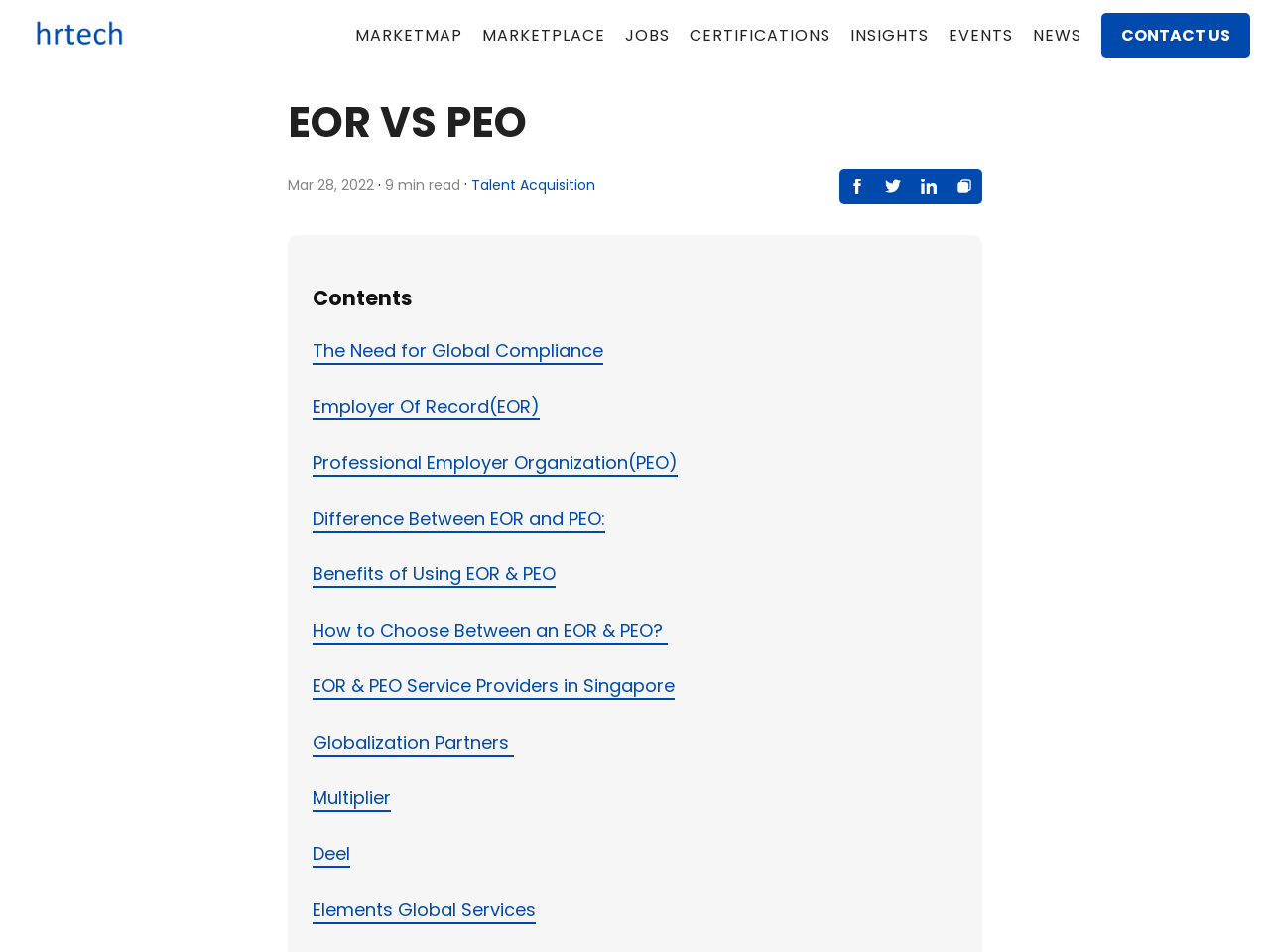Specify the bounding box coordinates of the area that needs to be clicked to achieve the following instruction: "Share the article on Facebook".

[0.661, 0.177, 0.689, 0.214]